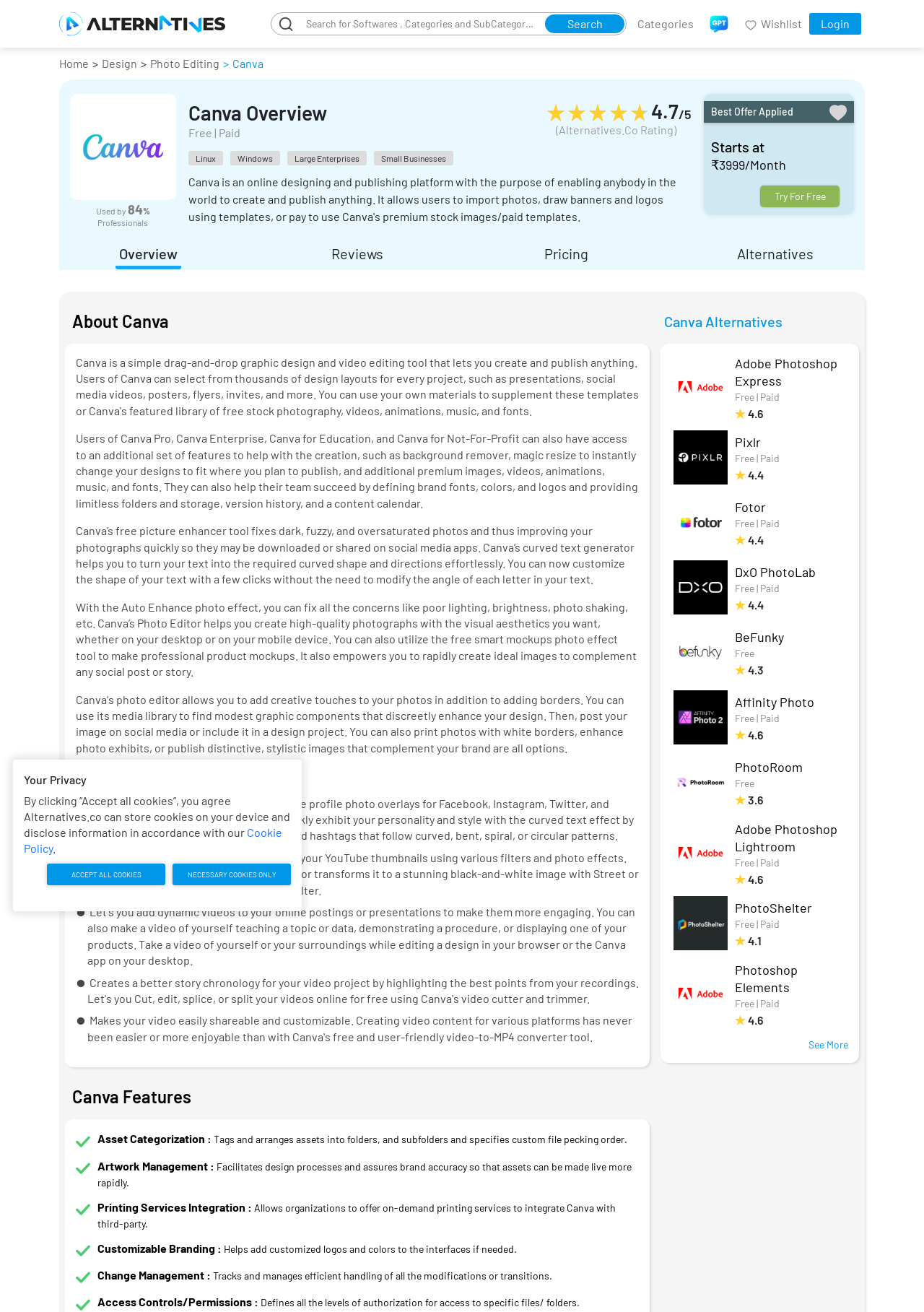Using the information in the image, could you please answer the following question in detail:
What is the starting price of Canva?

The starting price of Canva is ₹3999 per month, which is indicated by the StaticText '₹3999' and '/Month' on the webpage.